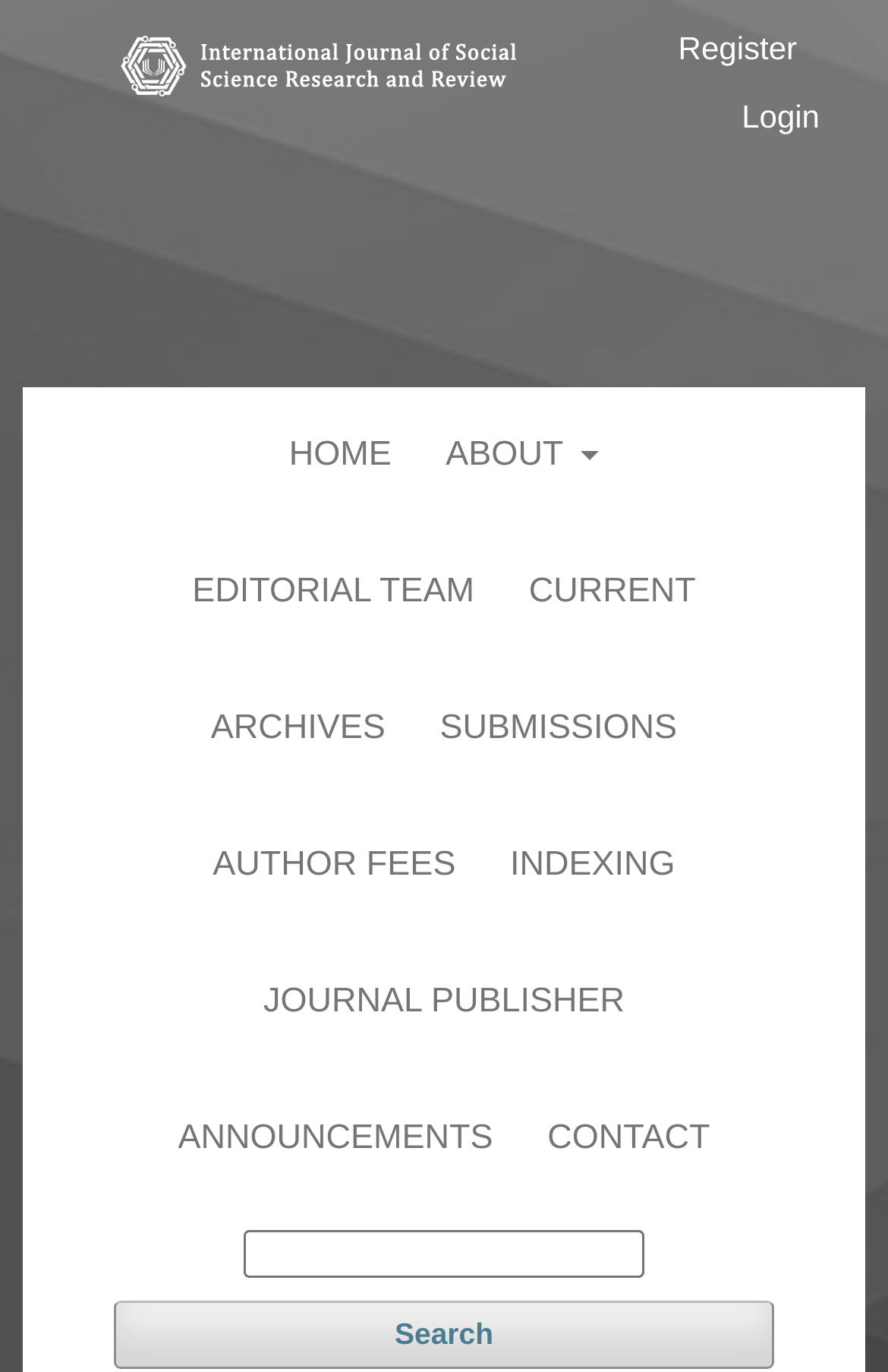How many buttons are on the webpage?
Identify the answer in the screenshot and reply with a single word or phrase.

1